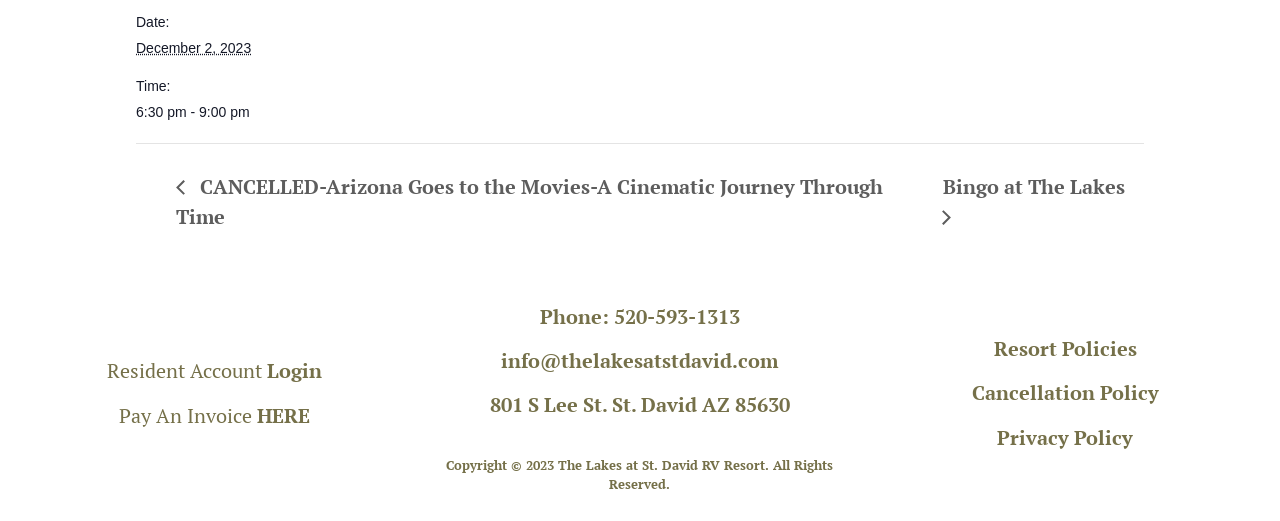Determine the bounding box for the HTML element described here: "Bingo at The Lakes »". The coordinates should be given as [left, top, right, bottom] with each number being a float between 0 and 1.

[0.728, 0.331, 0.879, 0.441]